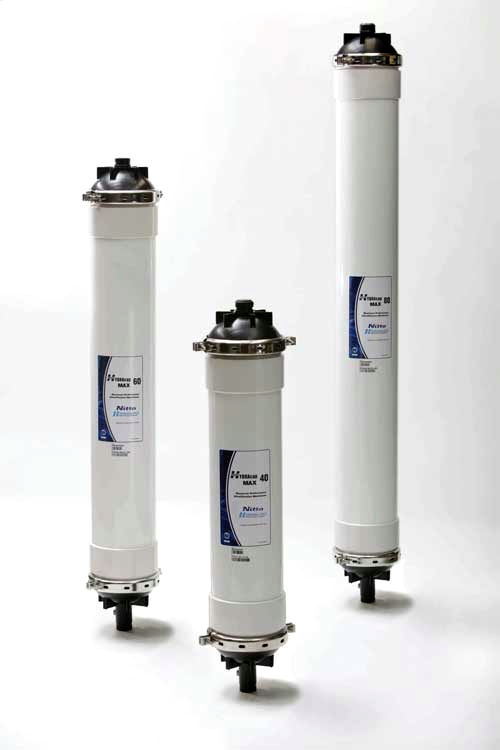Provide an extensive narrative of what is shown in the image.

The image showcases a trio of filtration modules from the Hydranautics Hydracap Max series, highlighting their innovative design and functionality. Each module is cylindrical, featuring a sleek white body with distinguishing labels that indicate their respective model numbers: 60, 40, and another model likely representative of the series. 

These units are designed to be highly efficient in water filtration, demonstrating the advanced technology within the Hydracap Max range. Notably, these products are recognized for their minimal footprint and require no backwash, utilizing an outside-in cleaning technology that employs airscouring for maintenance. Ideal for various configurations, these modules ensure high recovery rates and consistent turbidity levels of less than 0.1 NTU. 

The clean, professional presentation of the modules against a neutral background emphasizes their functional aesthetics, making them suitable for integration in various industrial applications where water efficiency is paramount.